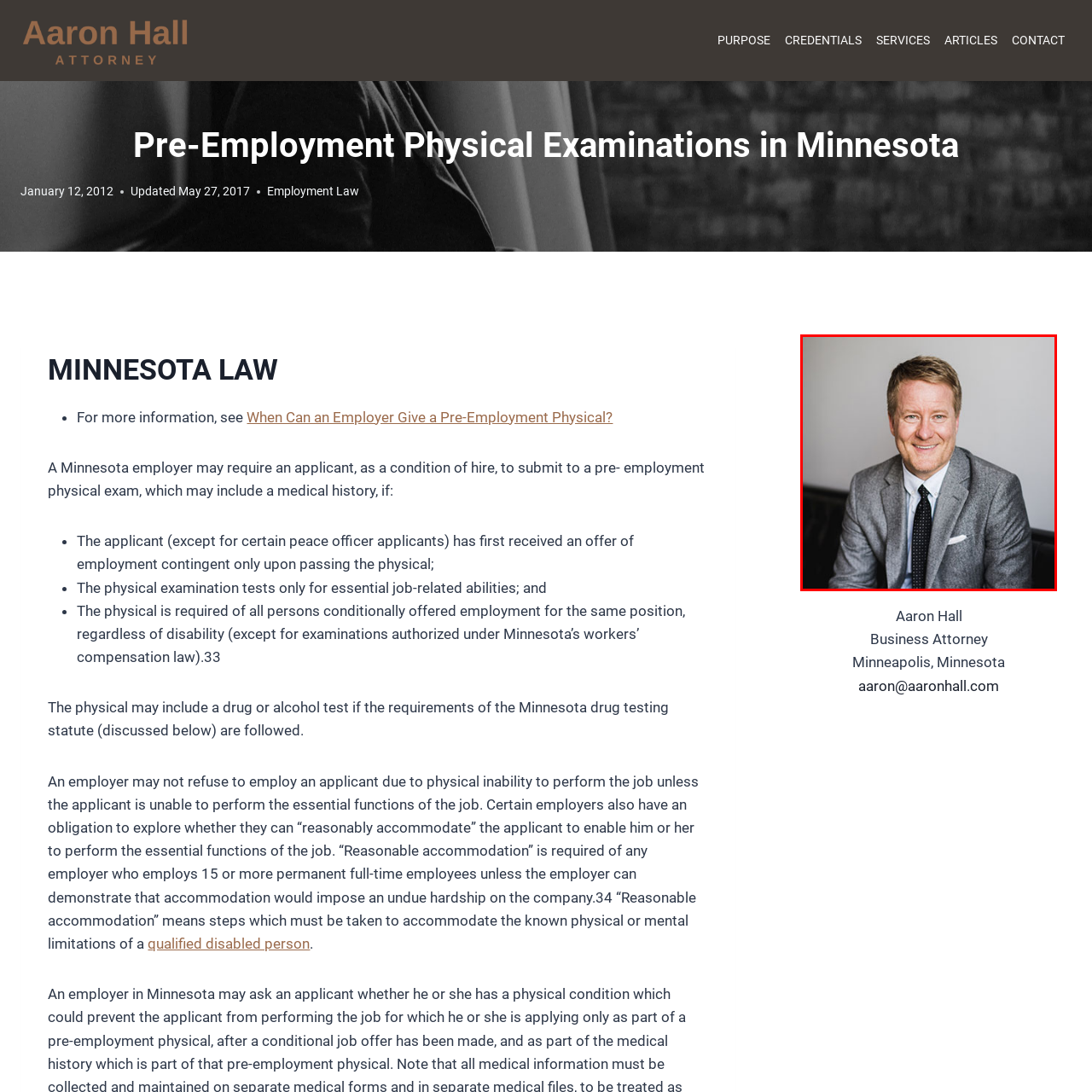Check the image inside the red boundary and briefly answer: Where is the attorney based?

Minneapolis, Minnesota